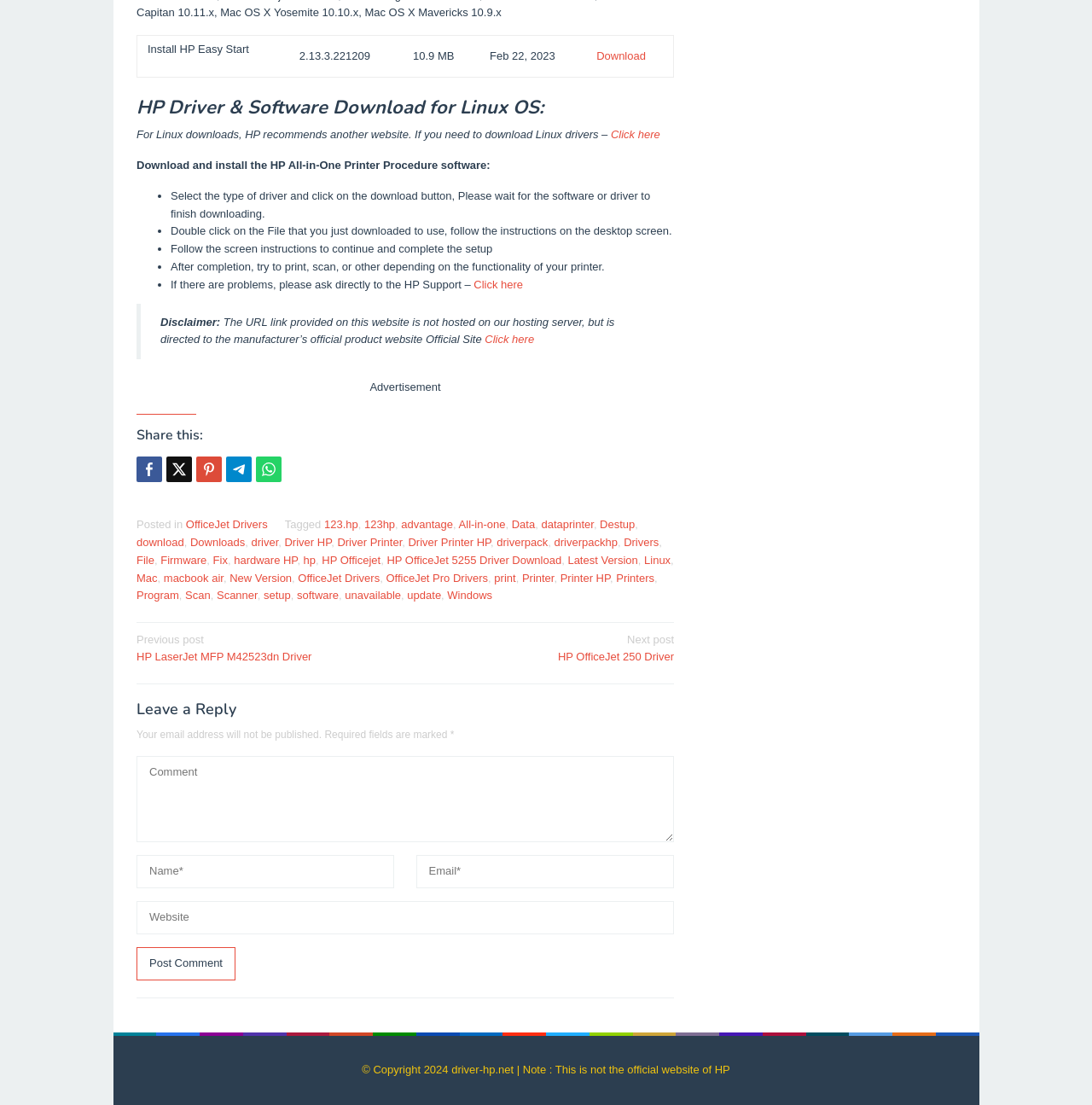Identify the bounding box of the HTML element described as: "OfficeJet Pro Drivers".

[0.353, 0.517, 0.447, 0.529]